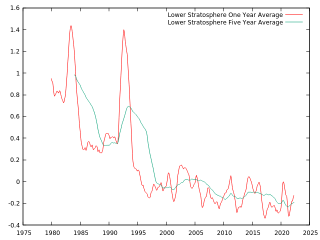What is the purpose of this visual representation?
Answer the question using a single word or phrase, according to the image.

Understanding historical climate patterns